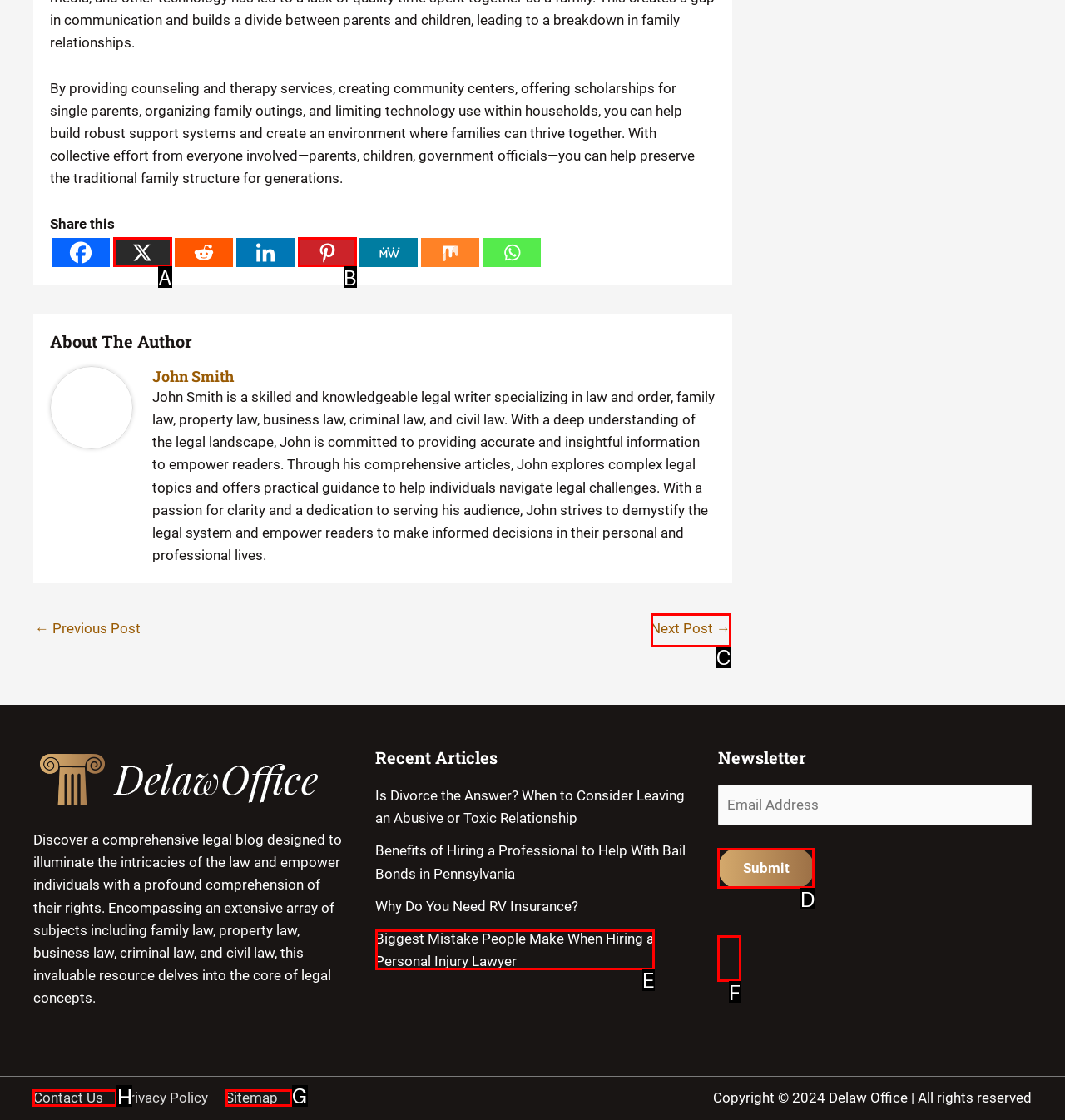Select the appropriate HTML element that needs to be clicked to finish the task: Contact Us
Reply with the letter of the chosen option.

H